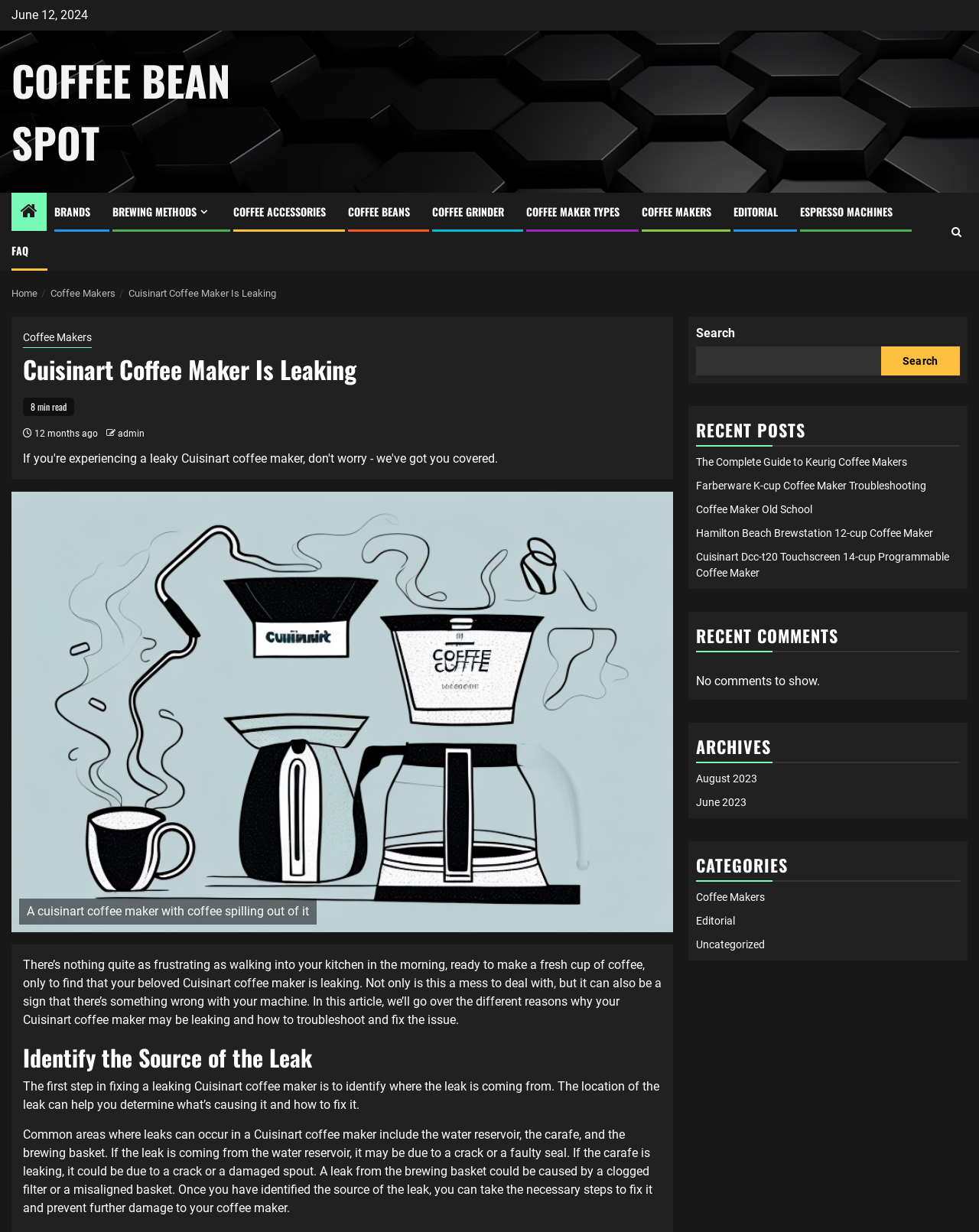Locate the coordinates of the bounding box for the clickable region that fulfills this instruction: "Go to the 'BRANDS' page".

[0.055, 0.165, 0.092, 0.178]